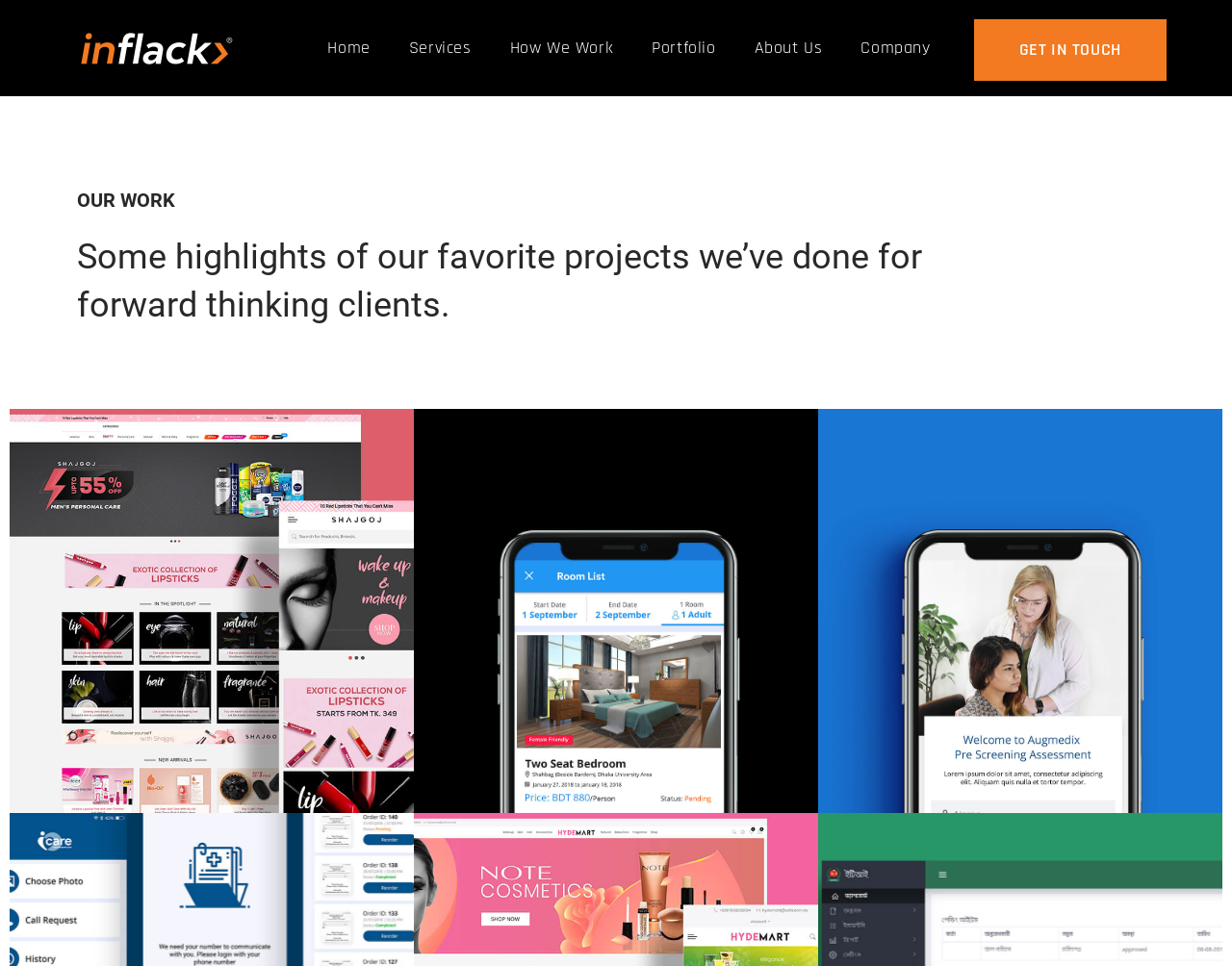Give a succinct answer to this question in a single word or phrase: 
What is the purpose of the 'GET IN TOUCH' link?

To contact the company